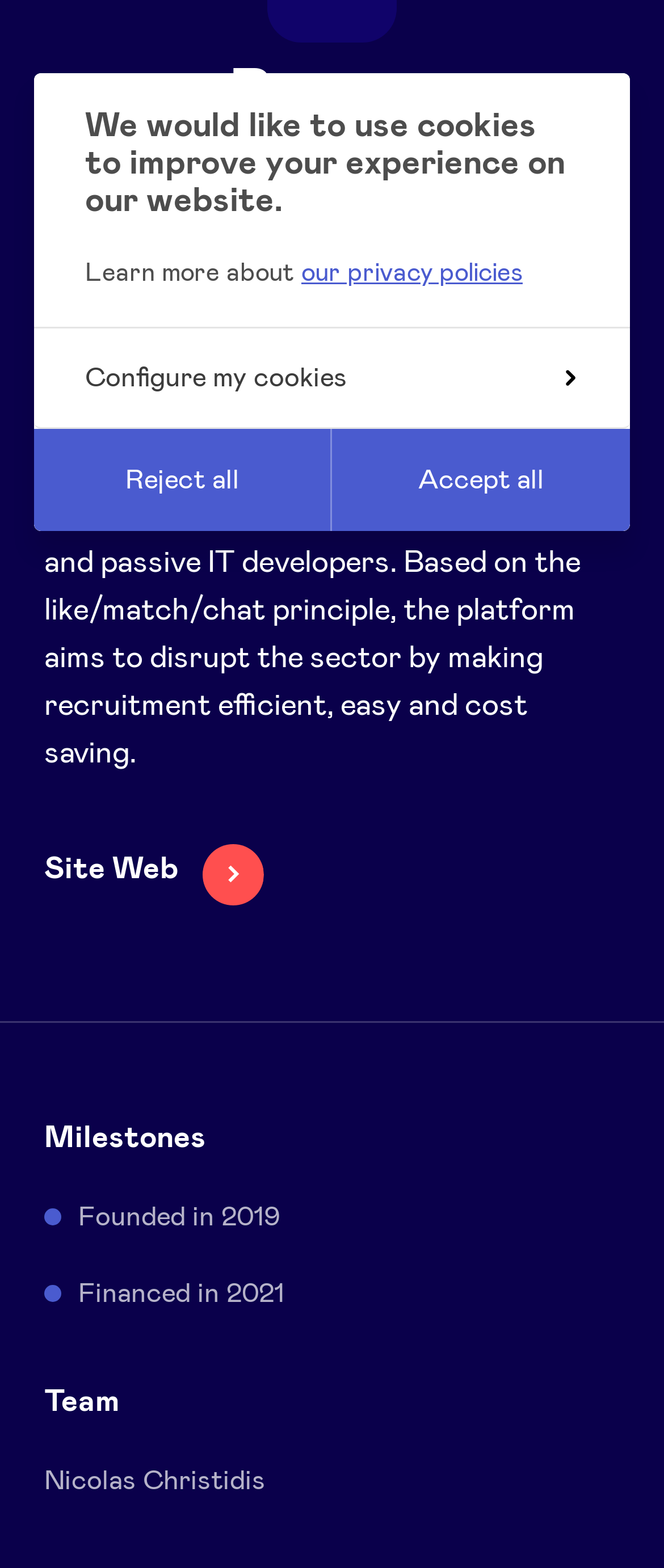Provide the bounding box coordinates of the UI element that matches the description: "Accept all".

[0.5, 0.274, 0.949, 0.339]